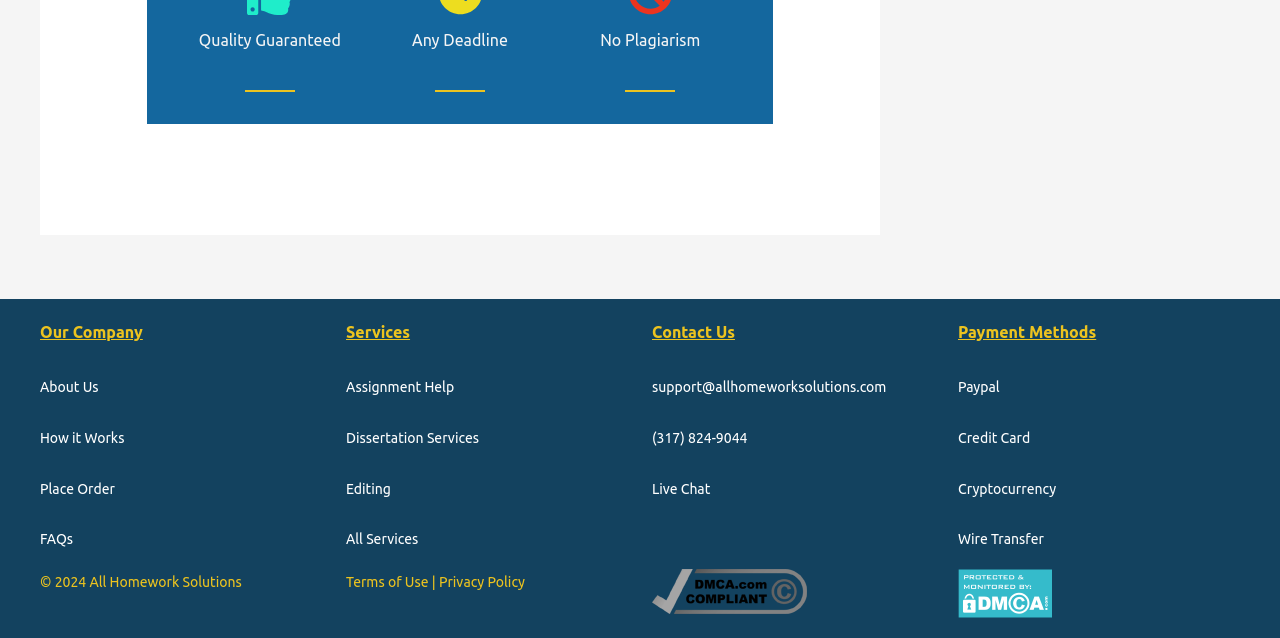Locate the bounding box coordinates of the element I should click to achieve the following instruction: "Click on Assignment Help".

[0.27, 0.594, 0.355, 0.619]